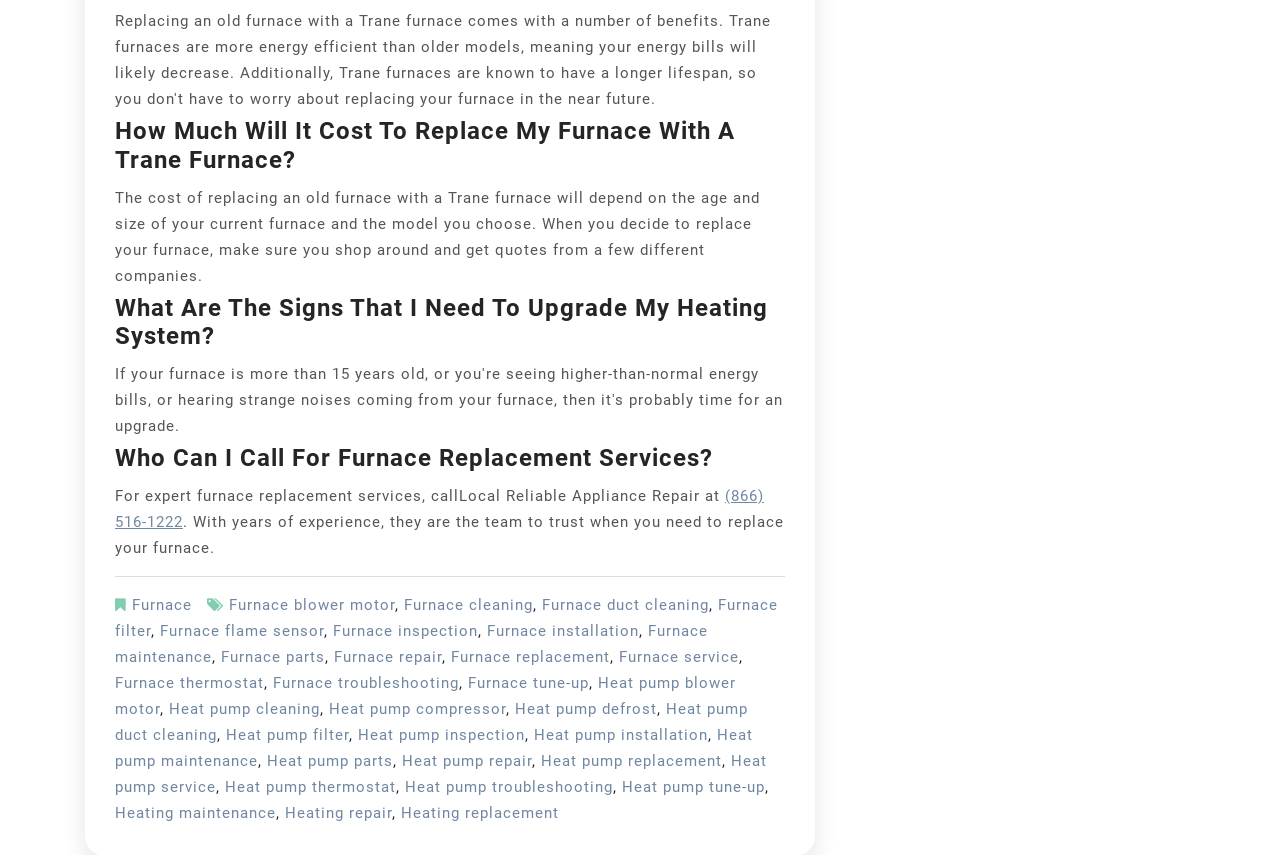Examine the screenshot and answer the question in as much detail as possible: What is the phone number for Local Reliable Appliance Repair?

The phone number for Local Reliable Appliance Repair is (866) 516-1222, which is provided in the third paragraph of the webpage.